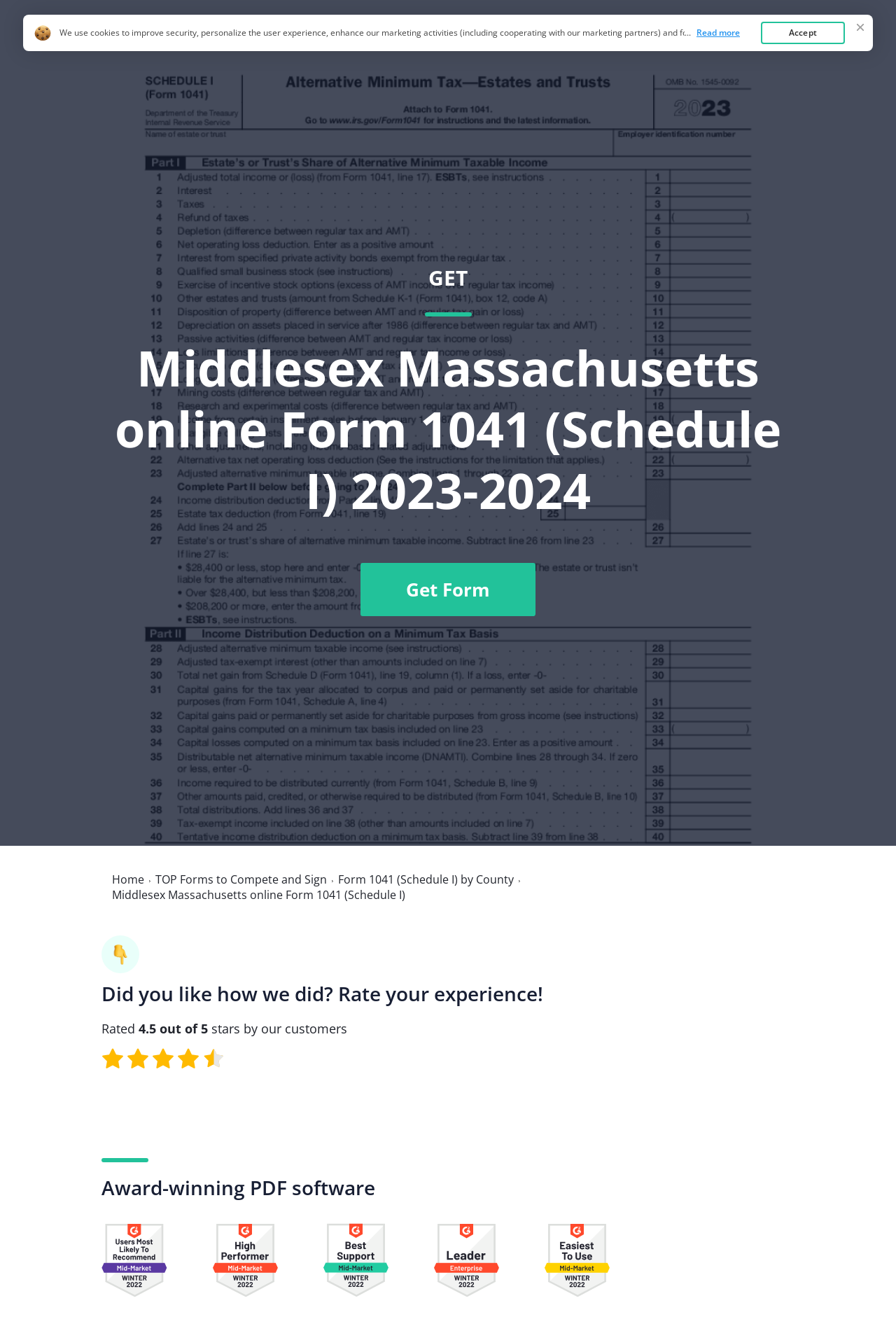Locate the bounding box of the UI element with the following description: "Sessions".

None